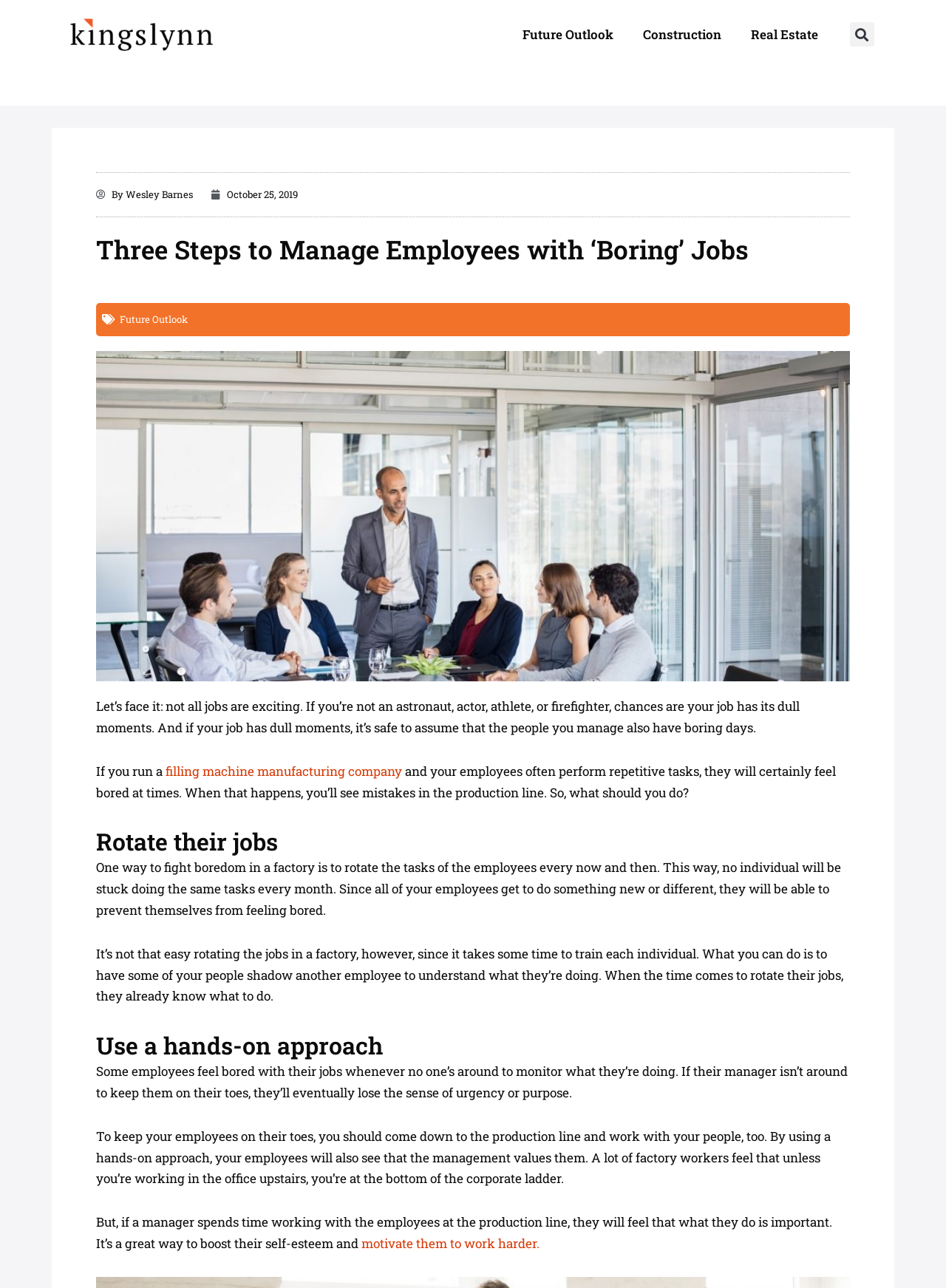From the image, can you give a detailed response to the question below:
What is the date of publication of this article?

The date of publication of this article can be found by looking at the link 'October 25, 2019' which is located below the author's name and above the title of the article.